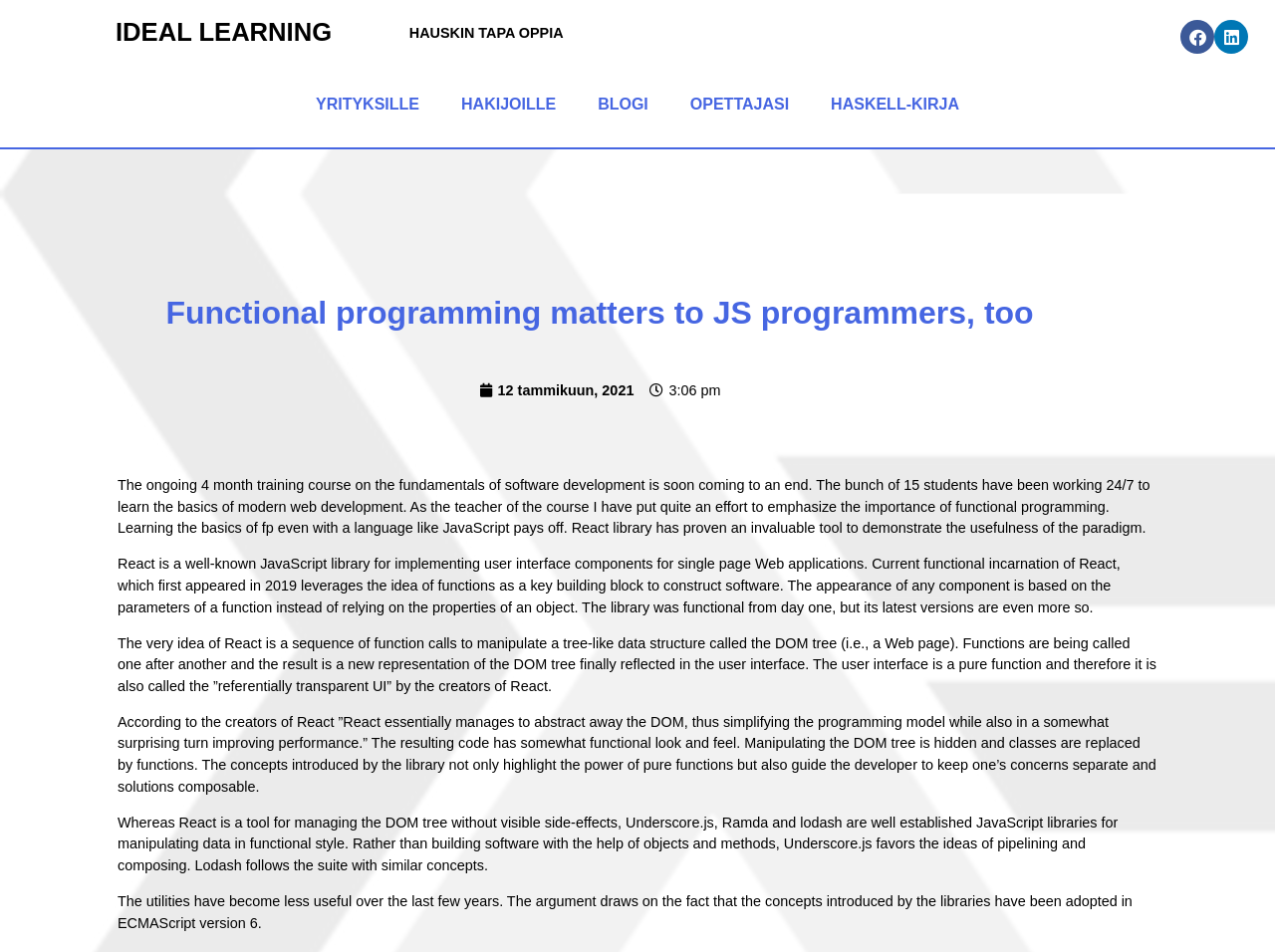Reply to the question with a brief word or phrase: What is the name of the JavaScript library mentioned in the blog post?

React